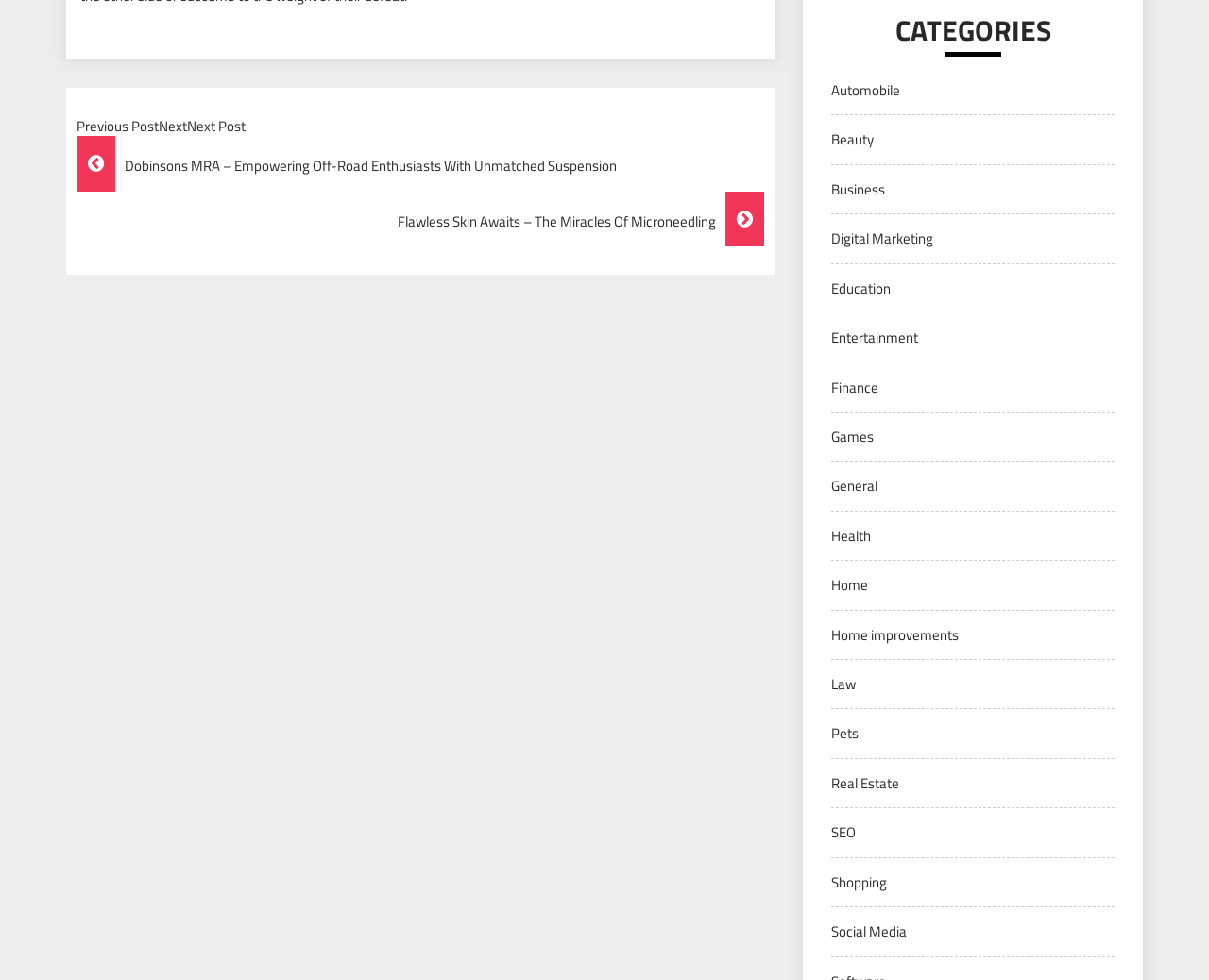Find the bounding box coordinates for the HTML element specified by: "SEO".

[0.688, 0.838, 0.708, 0.861]